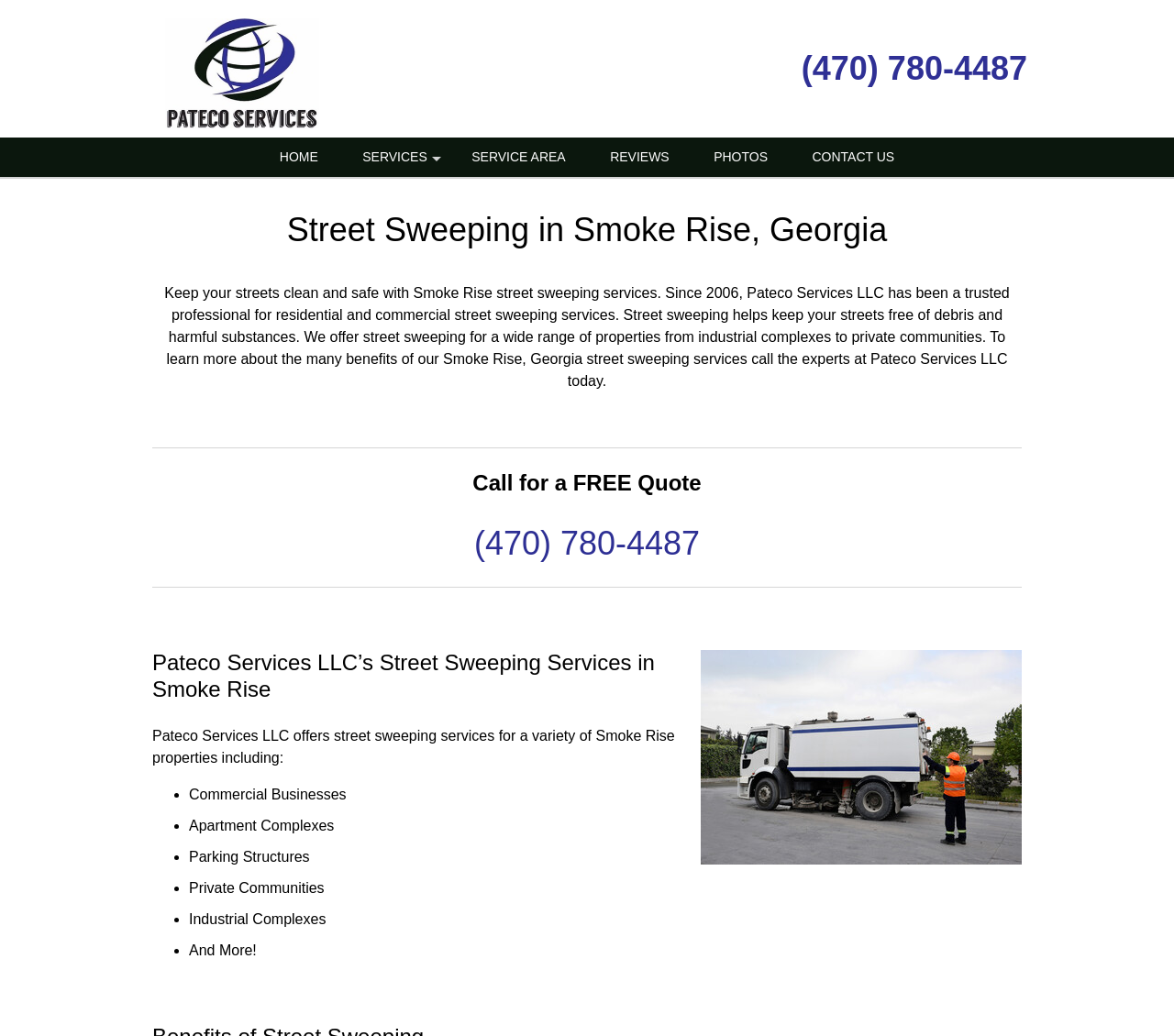Can you specify the bounding box coordinates for the region that should be clicked to fulfill this instruction: "Click the phone number to learn more".

[0.404, 0.506, 0.596, 0.543]